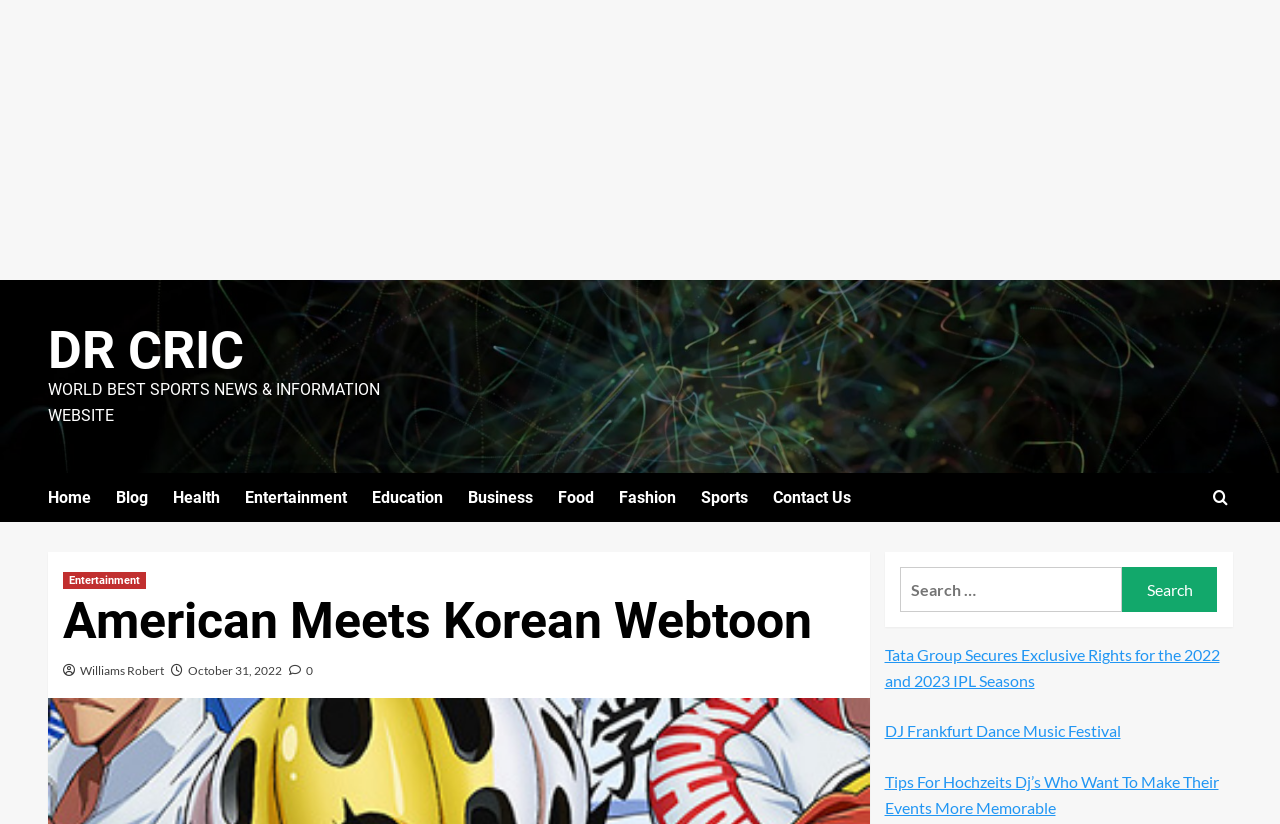Please determine the bounding box coordinates of the section I need to click to accomplish this instruction: "Read Entertainment news".

[0.191, 0.574, 0.29, 0.634]